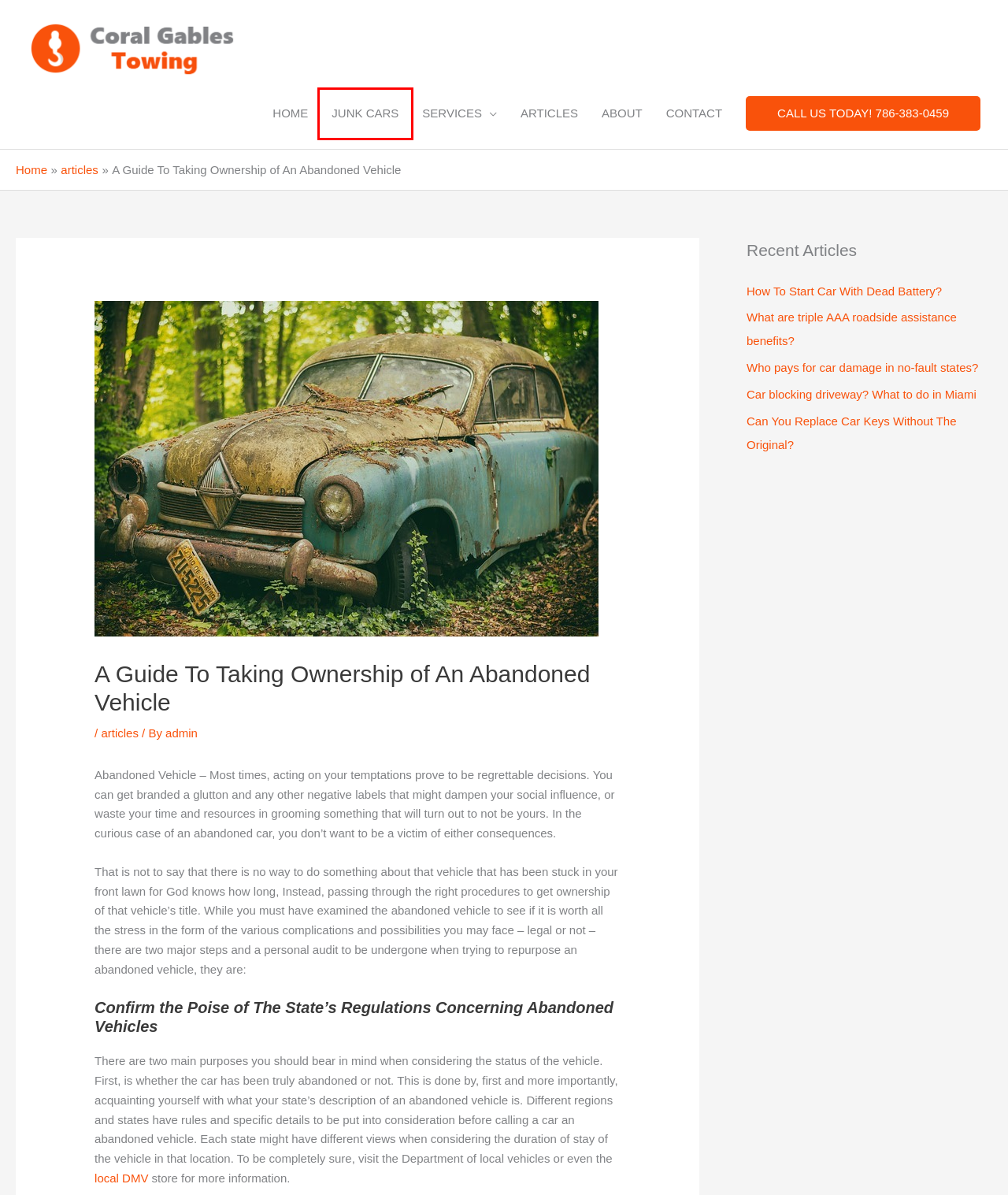Review the webpage screenshot and focus on the UI element within the red bounding box. Select the best-matching webpage description for the new webpage that follows after clicking the highlighted element. Here are the candidates:
A. Services - Coral Gables Towing
B. Can You Replace Car Keys Without The Original? - Coral Gables Towing
C. Contact - Coral Gables Towing
D. Car blocking driveway? What to do in Miami - Coral Gables Towing
E. We Buy Junk Cars Cash In Miami - Coral Gables Towing Company
F. Articles - Coral Gables Towing
G. Coral Gables Towing Service - Fast Towing Company in Coral Gables.
H. articles Archives - Coral Gables Towing

E